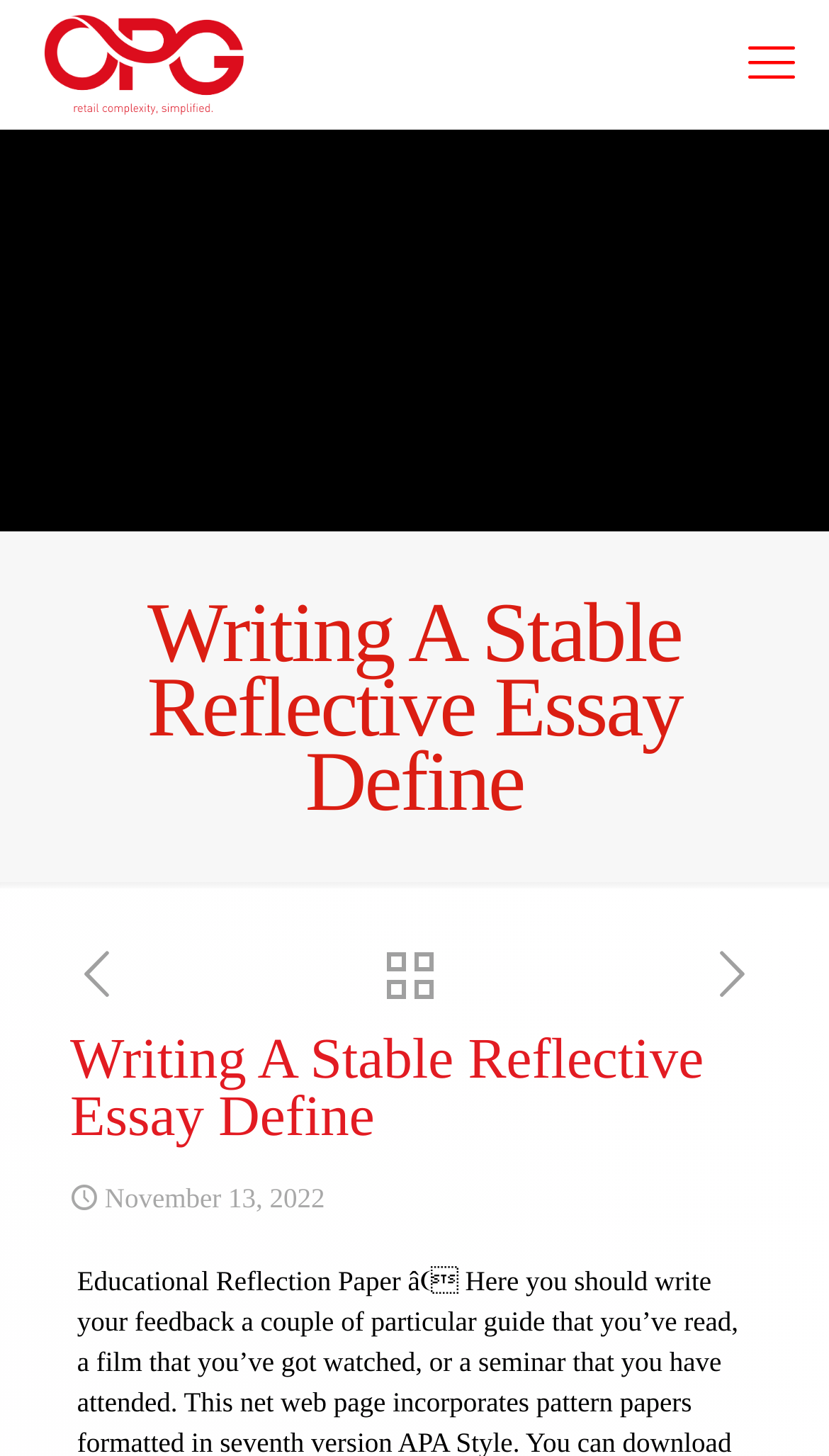Using the information in the image, give a comprehensive answer to the question: 
What is the position of the 'mobile menu' link?

I determined the position of the 'mobile menu' link by looking at its bounding box coordinates [0.887, 0.019, 0.974, 0.069] which indicate that it is located at the top right corner of the page.